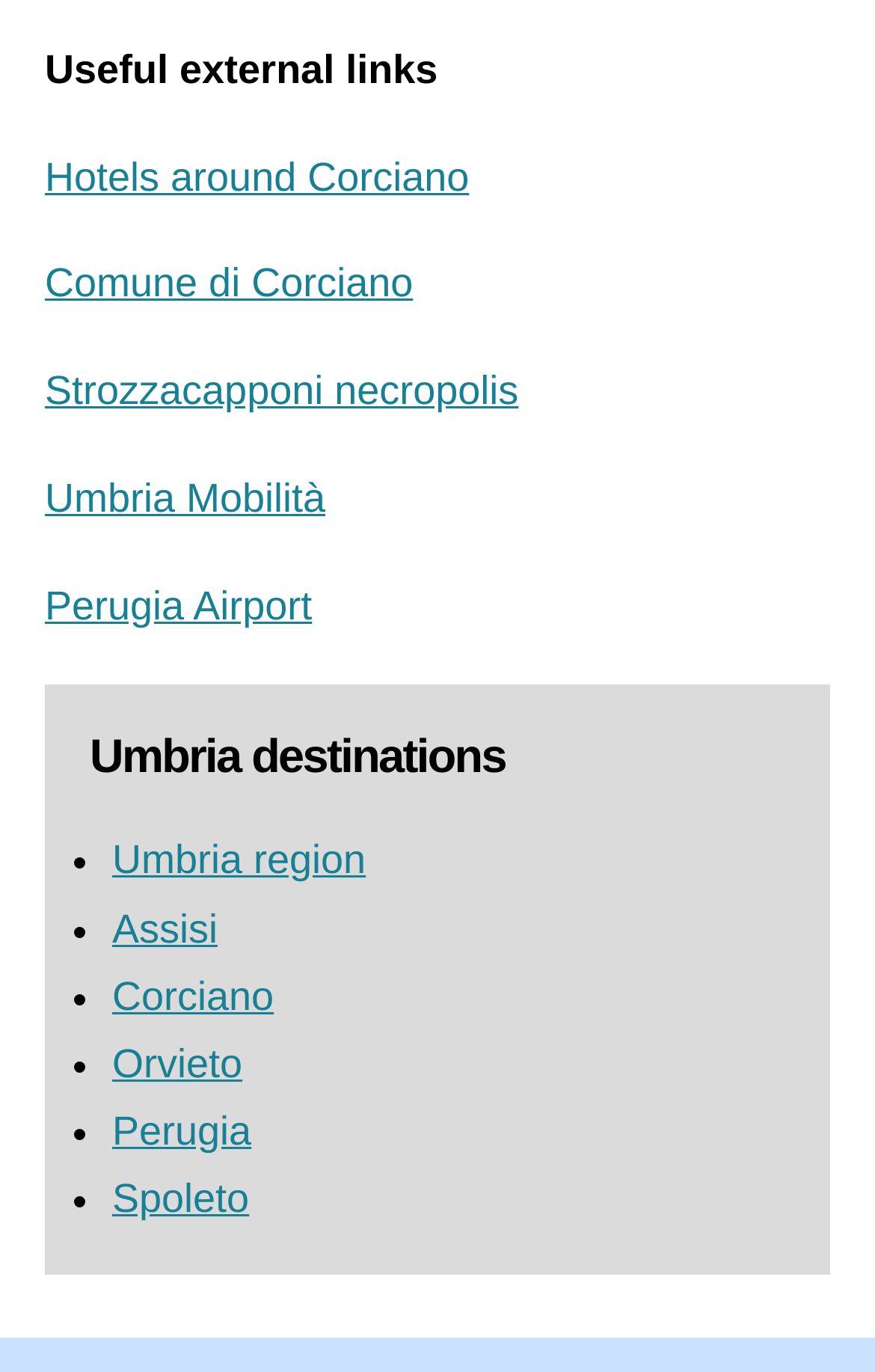Give a concise answer using one word or a phrase to the following question:
What is the last link under Useful external links?

Perugia Airport